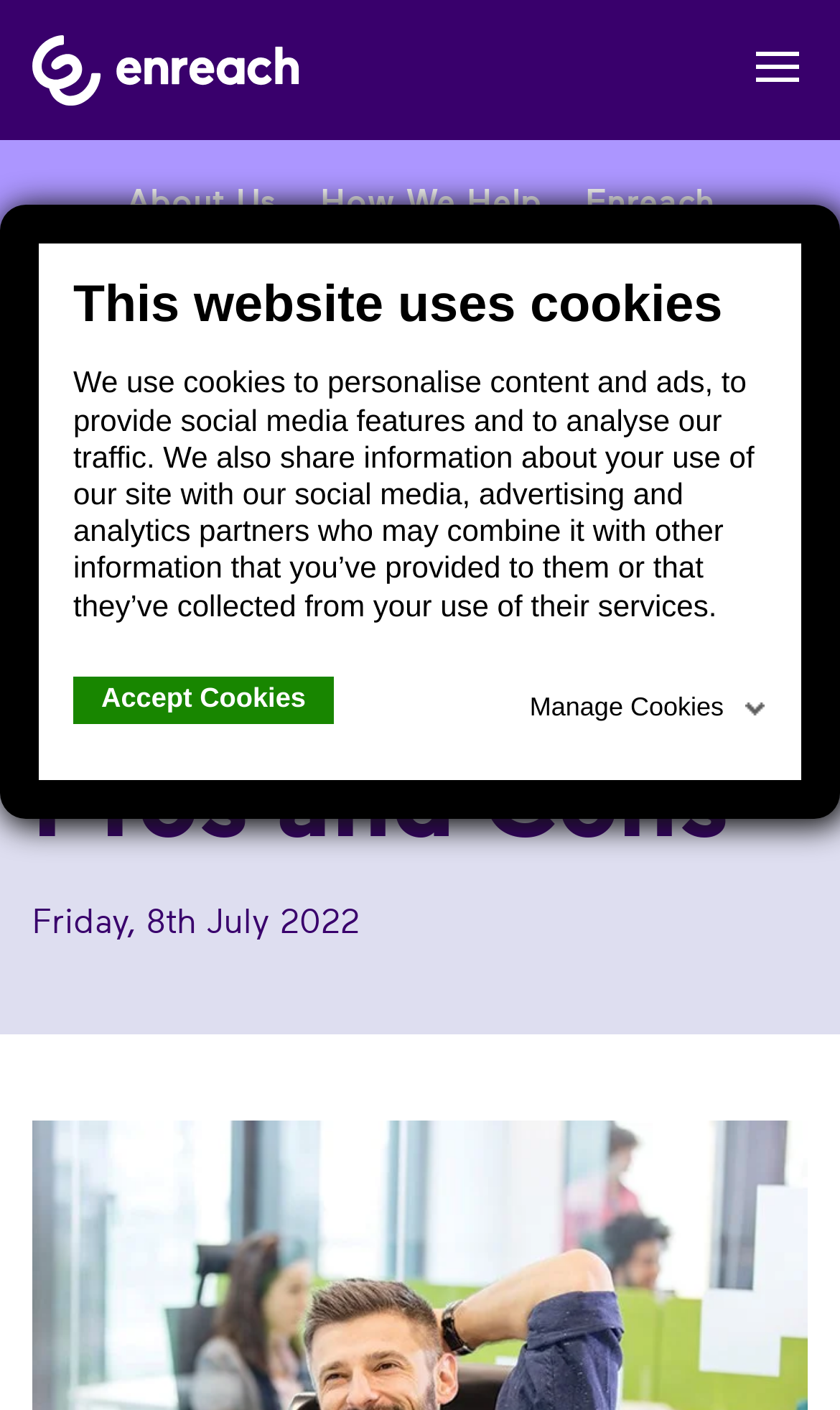Answer succinctly with a single word or phrase:
What is the title of the main content?

Business telephones: Pros and Cons